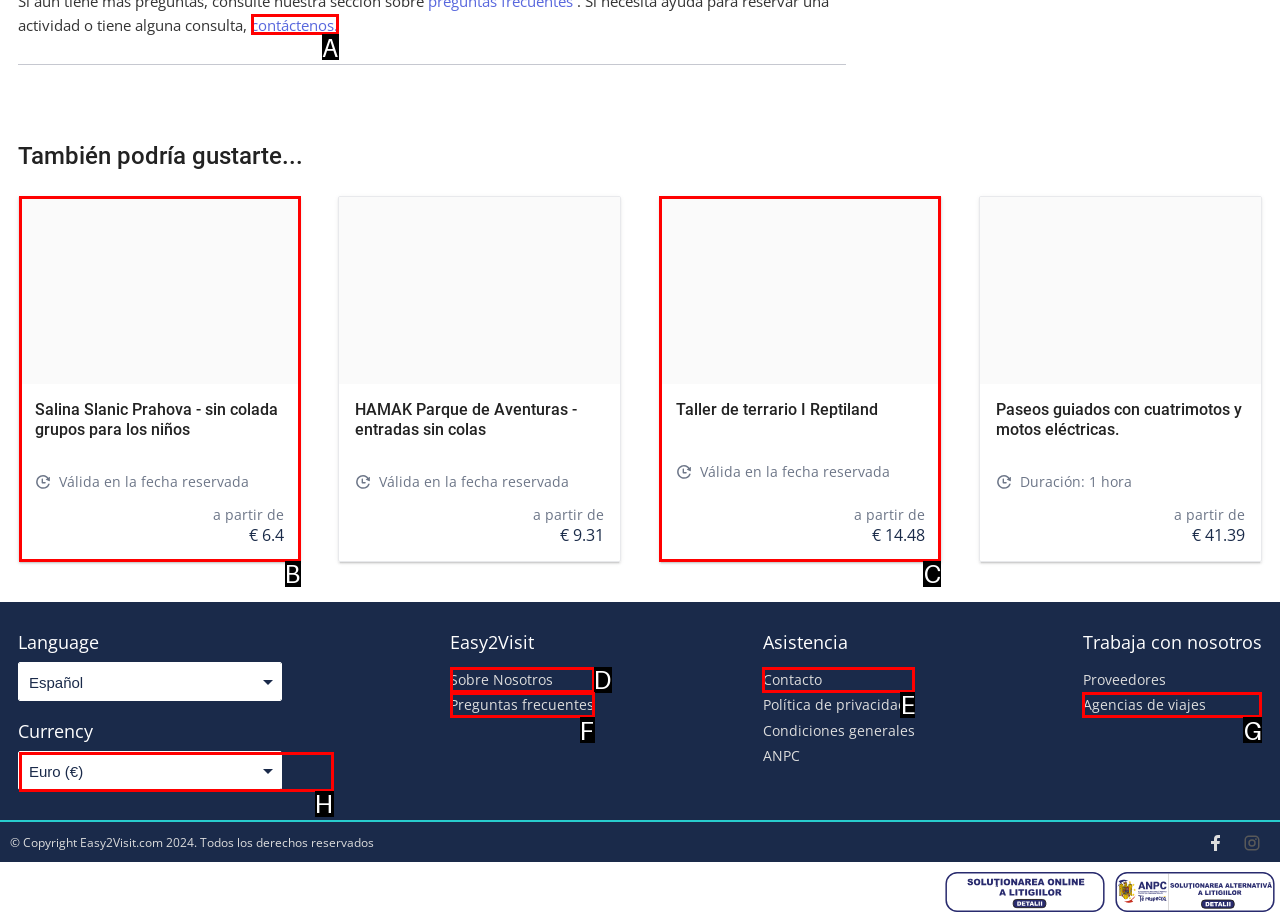Choose the HTML element that aligns with the description: Agencias de viajes. Indicate your choice by stating the letter.

G